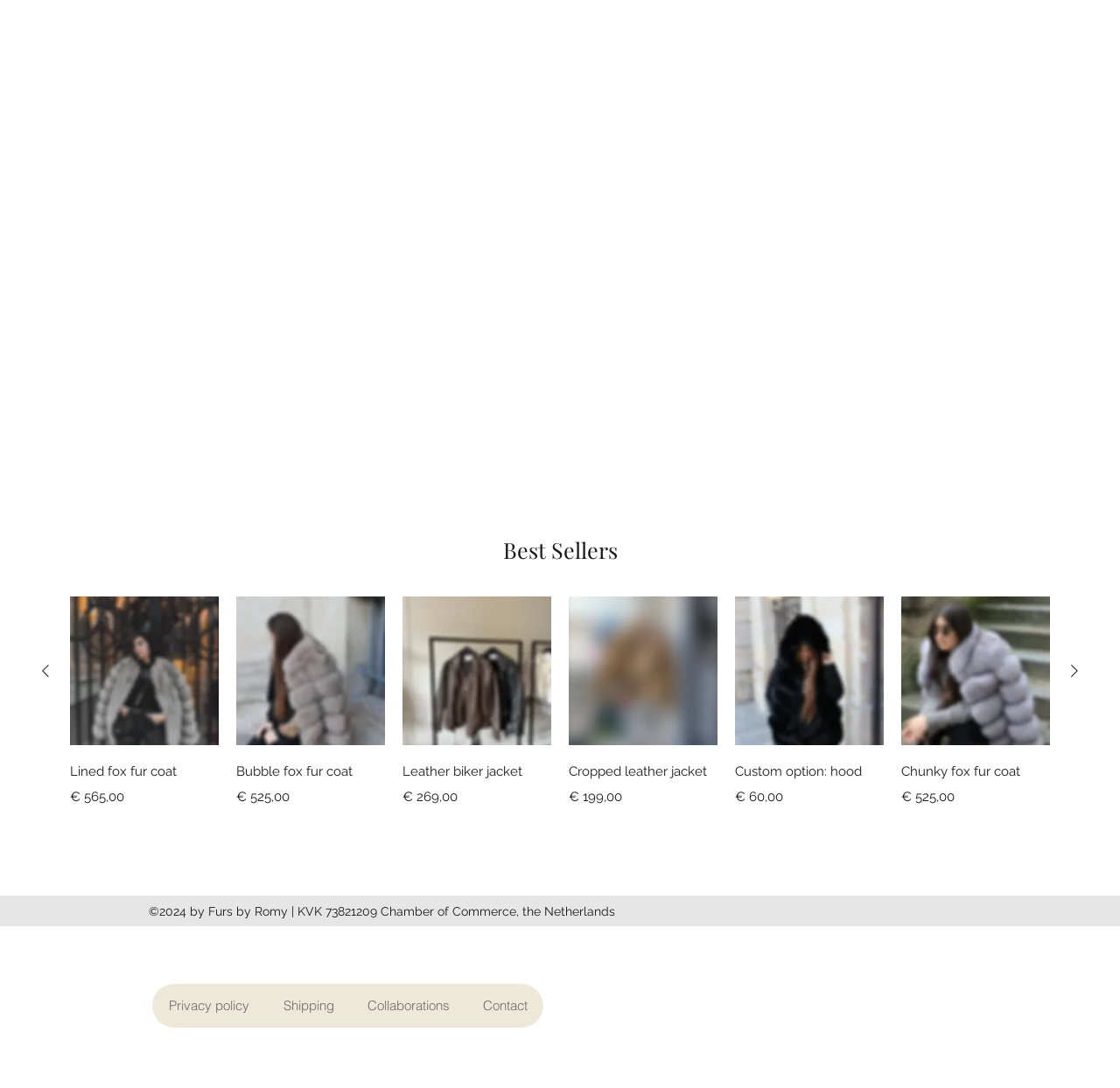What is the purpose of the 'Previous Product' and 'Next Product' buttons?
Using the image provided, answer with just one word or phrase.

To navigate products